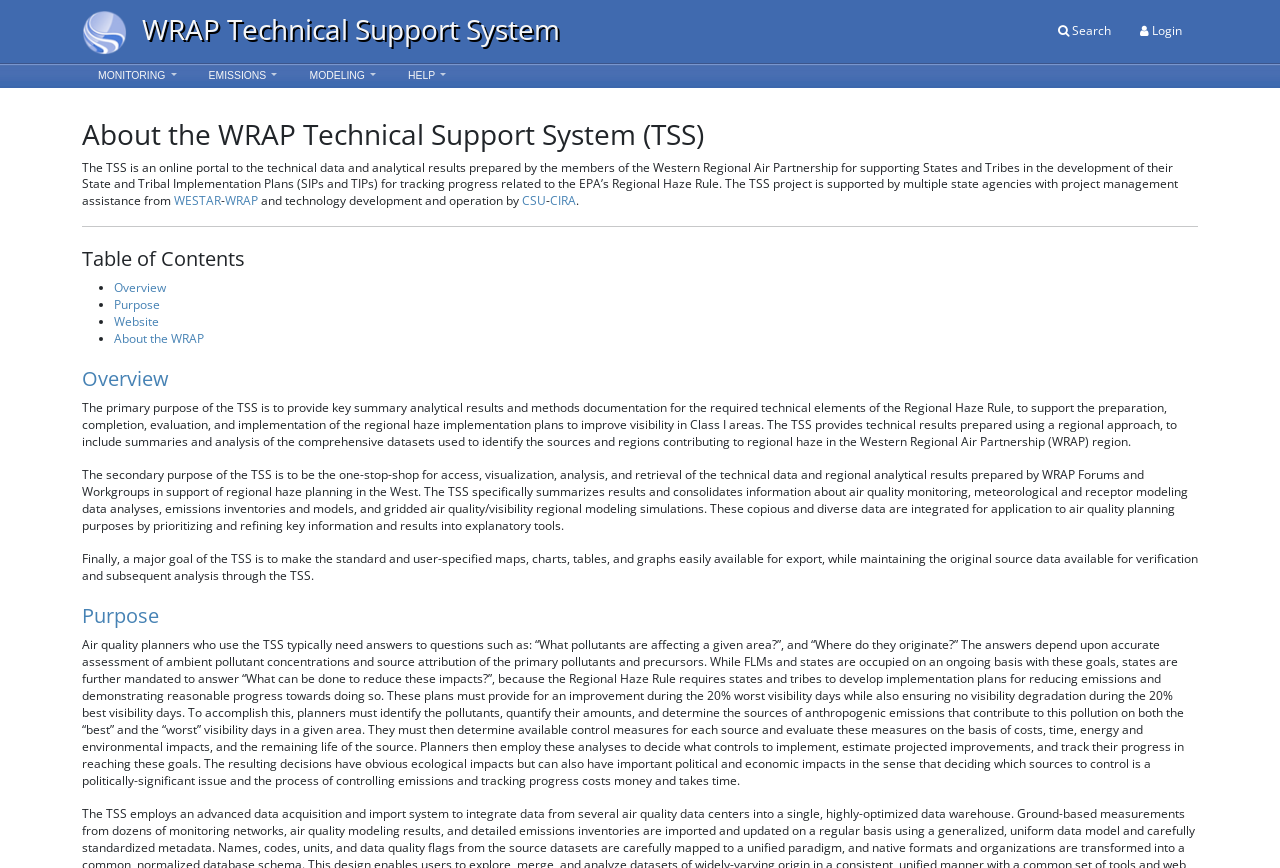Indicate the bounding box coordinates of the clickable region to achieve the following instruction: "Search for something."

[0.816, 0.018, 0.878, 0.054]